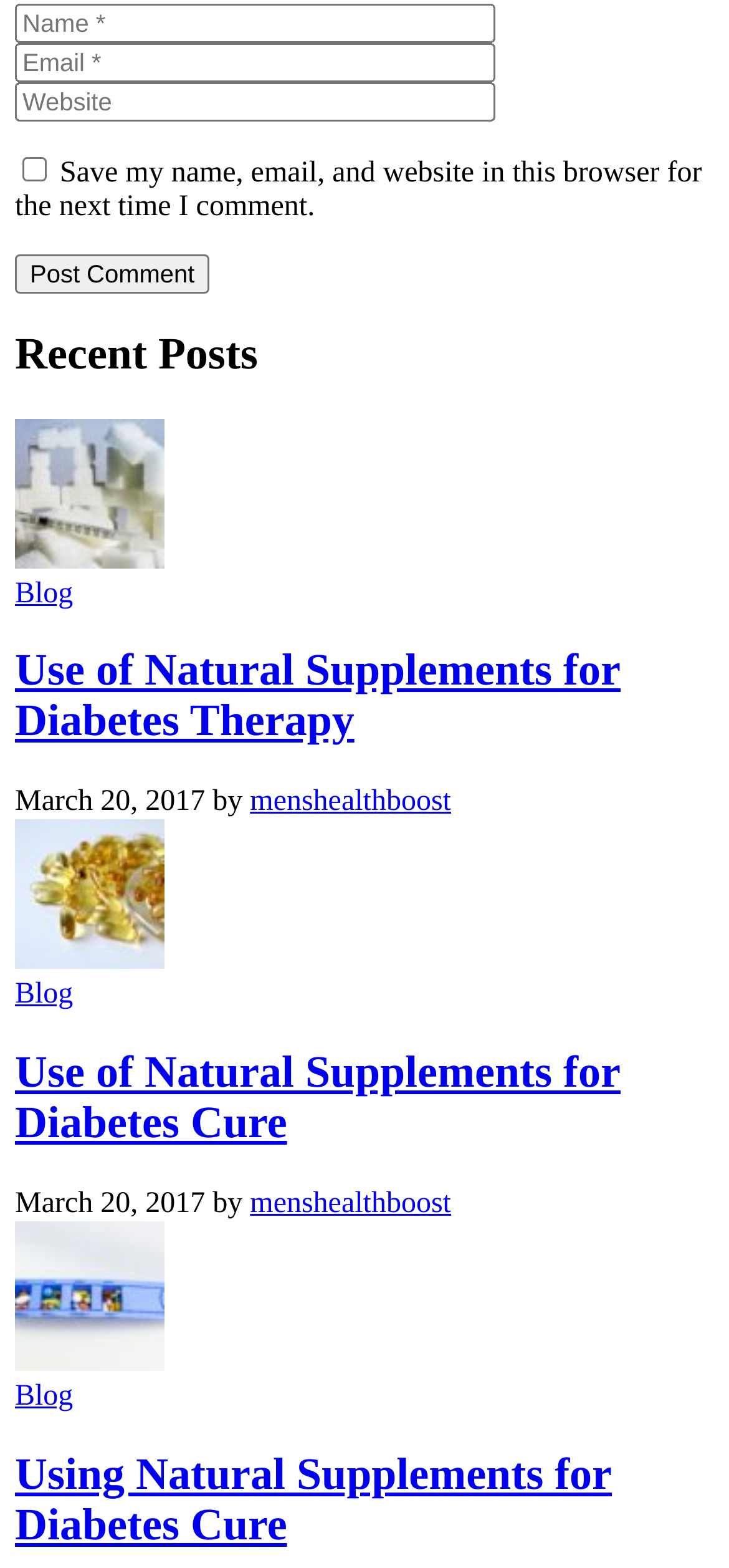Find the bounding box coordinates of the element to click in order to complete this instruction: "Click the Post Comment button". The bounding box coordinates must be four float numbers between 0 and 1, denoted as [left, top, right, bottom].

[0.021, 0.162, 0.288, 0.187]